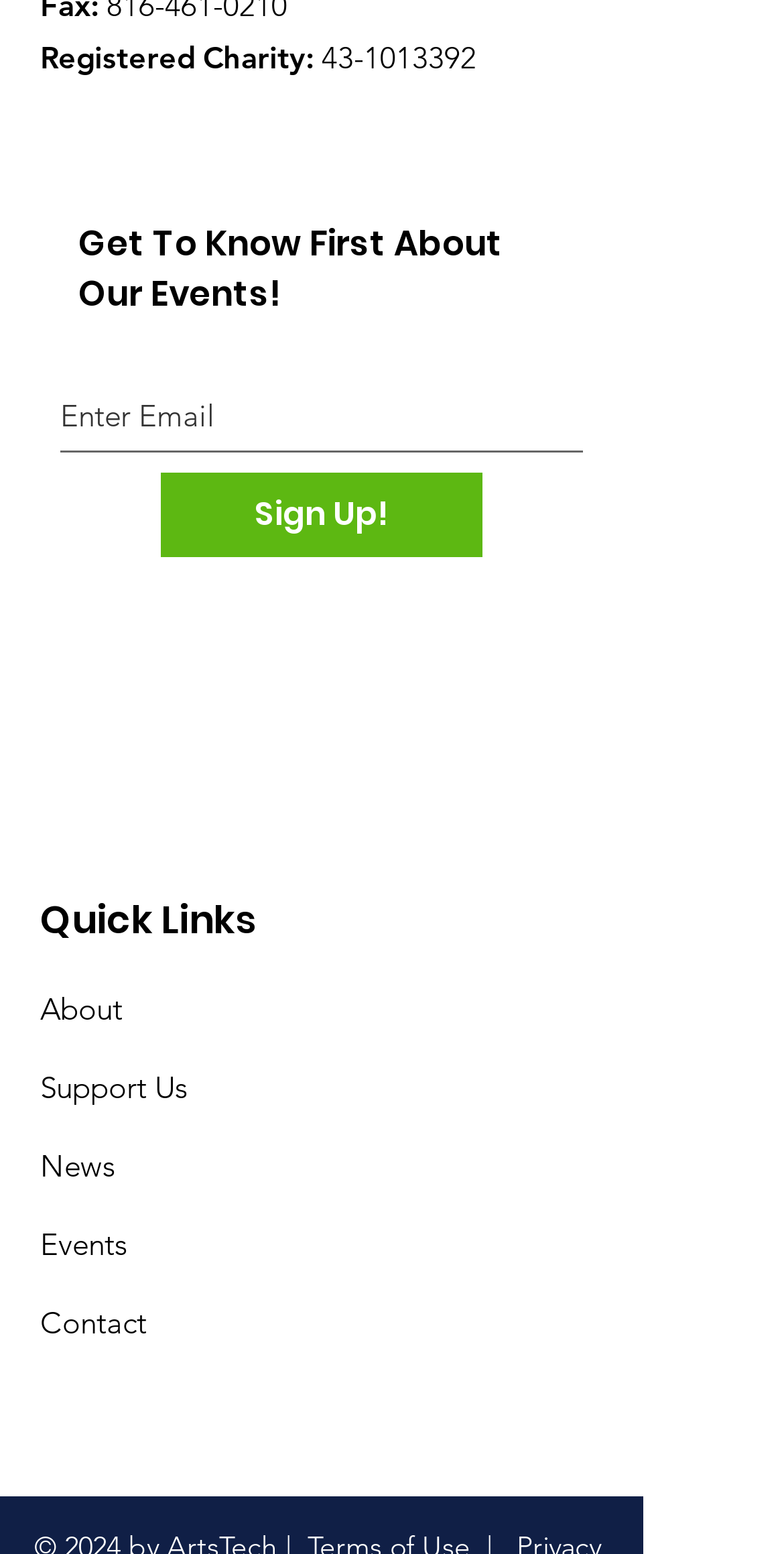What is the call-to-action button in the 'Slideshow' region?
Your answer should be a single word or phrase derived from the screenshot.

Sign Up!